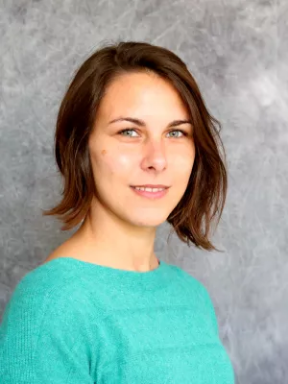What type of star does EPIC 212036875b orbit?
Respond with a short answer, either a single word or a phrase, based on the image.

F7 V star